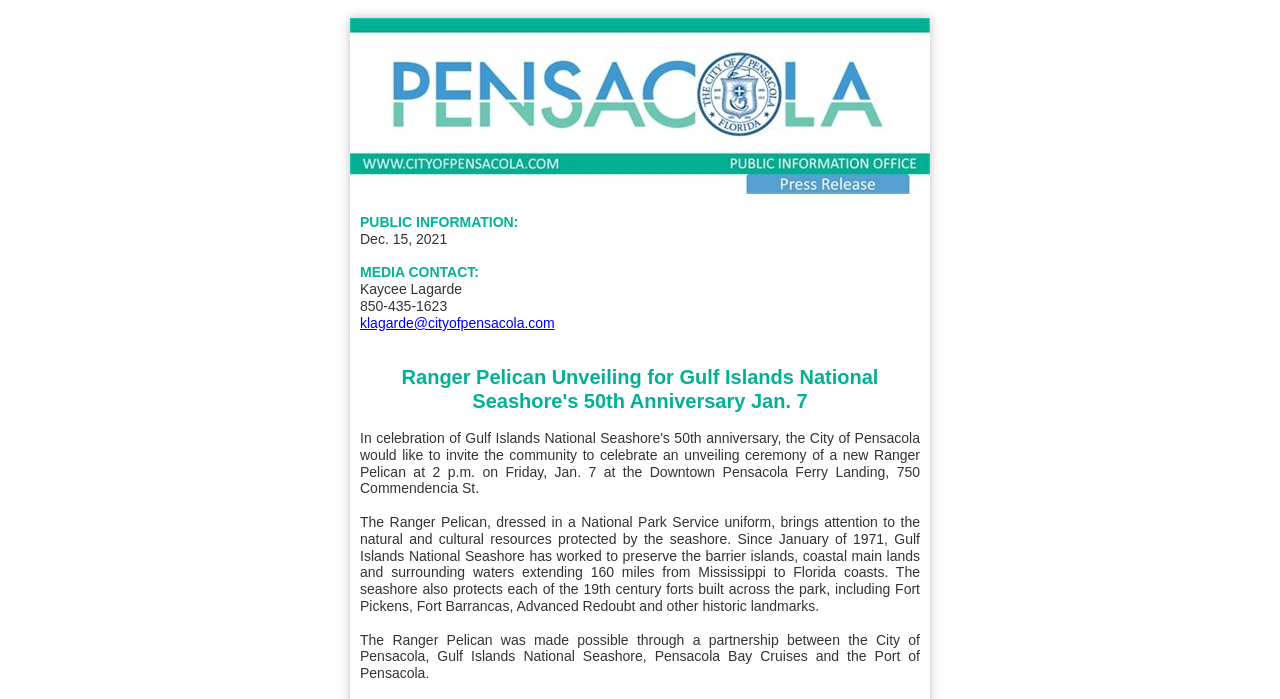Create a full and detailed caption for the entire webpage.

The webpage is about the unveiling of Ranger Pelican for Gulf Islands National Seashore's 50th anniversary. At the top, there is a press release header with an image. Below the header, there is a section with the title "PUBLIC INFORMATION:" followed by the media contact information, including the name, phone number, and email address of Kaycee Lagarde.

Underneath the media contact information, there is a heading that announces the Ranger Pelican Unveiling event for Gulf Islands National Seashore's 50th anniversary on January 7. Following this heading, there is a paragraph of text that describes the significance of the Ranger Pelican, which is dressed in a National Park Service uniform, and its role in bringing attention to the natural and cultural resources protected by the seashore. The text also provides a brief history of Gulf Islands National Seashore, mentioning its establishment in 1971 and its efforts to preserve the barrier islands, coastal main lands, and surrounding waters.

Further down, there is another paragraph of text that explains how the Ranger Pelican was made possible through a partnership between the City of Pensacola, Gulf Islands National Seashore, Pensacola Bay Cruises, and the Port of Pensacola.